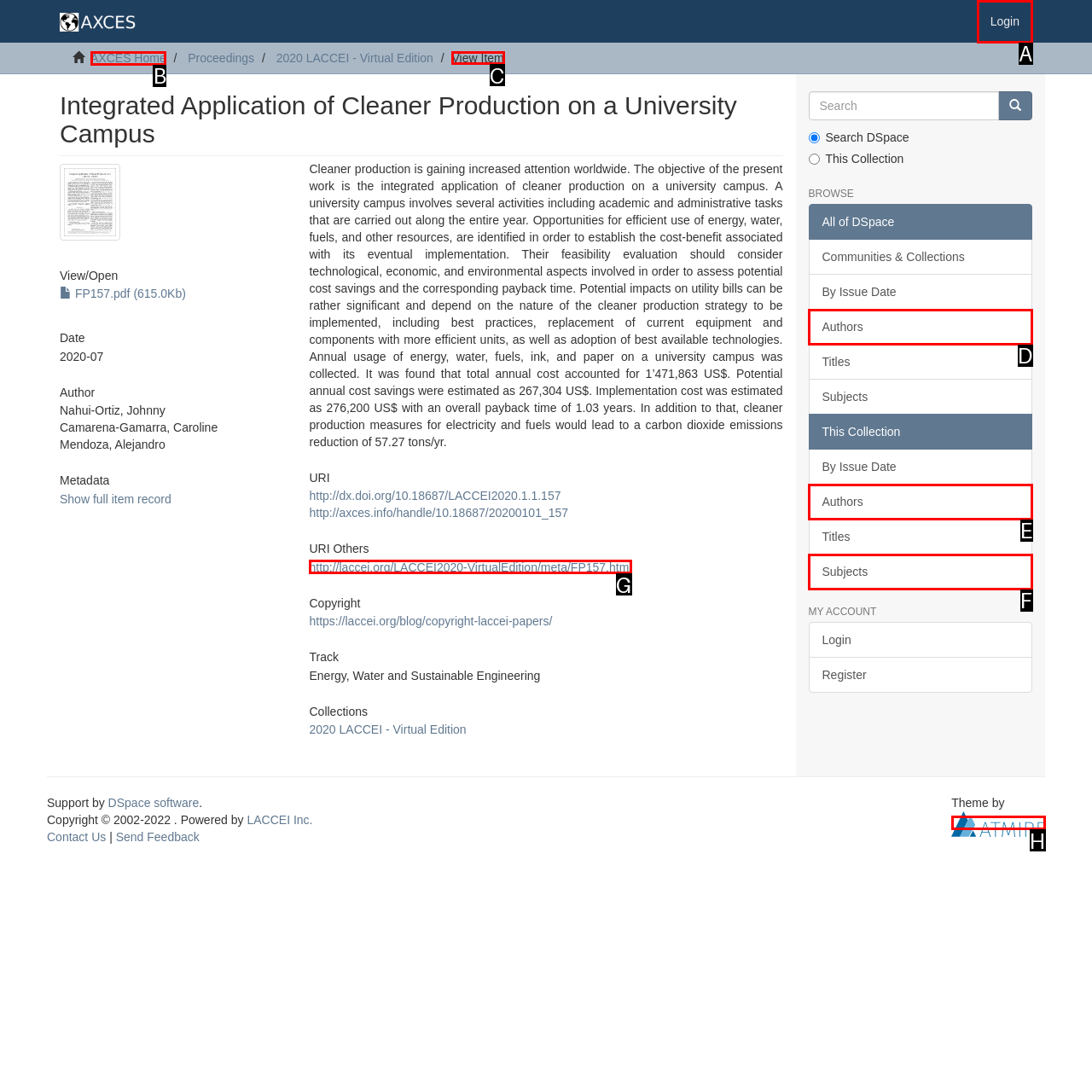Identify the HTML element that should be clicked to accomplish the task: Learn more about Leexi
Provide the option's letter from the given choices.

None